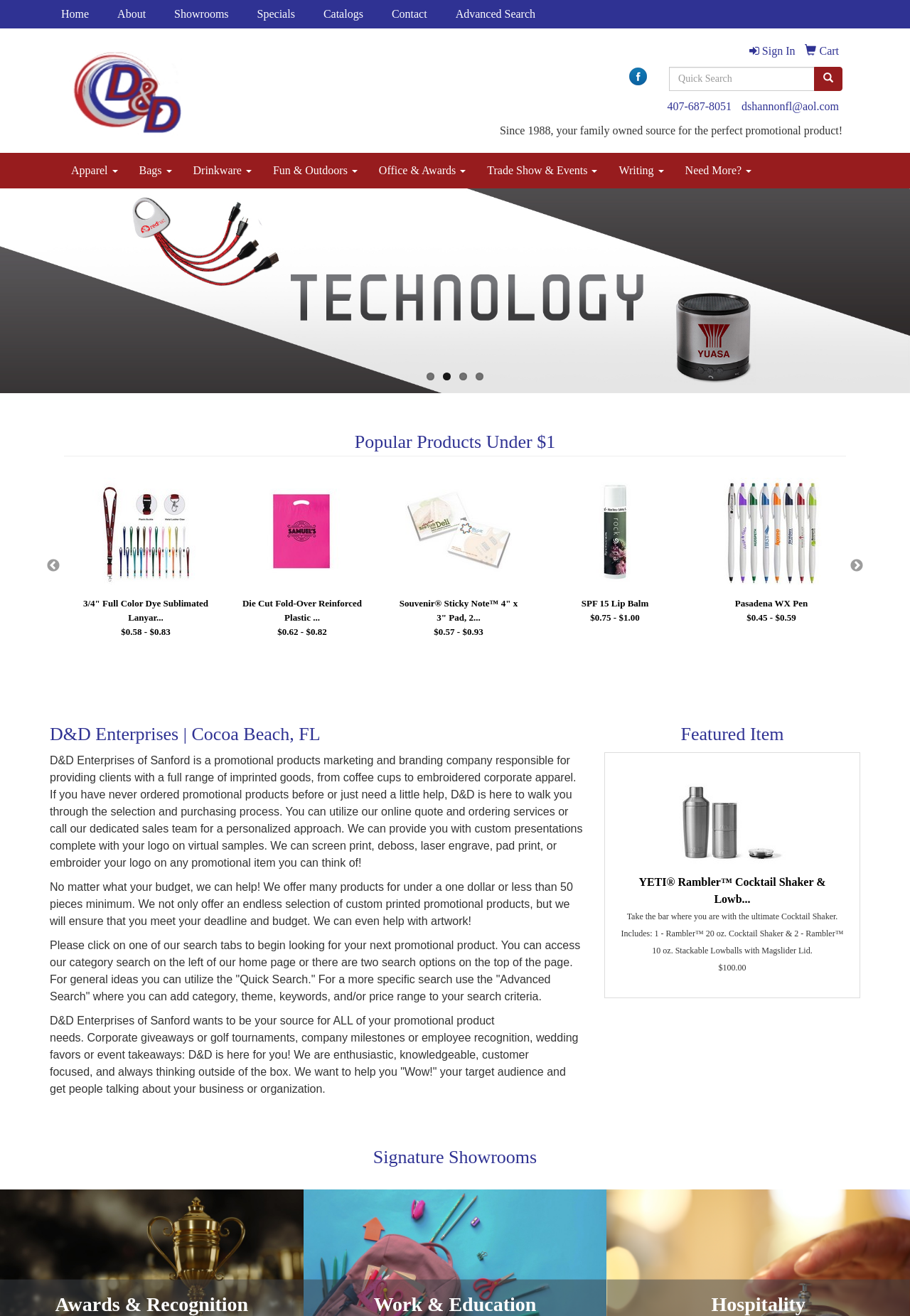What is the phone number?
From the image, respond with a single word or phrase.

407-687-8051